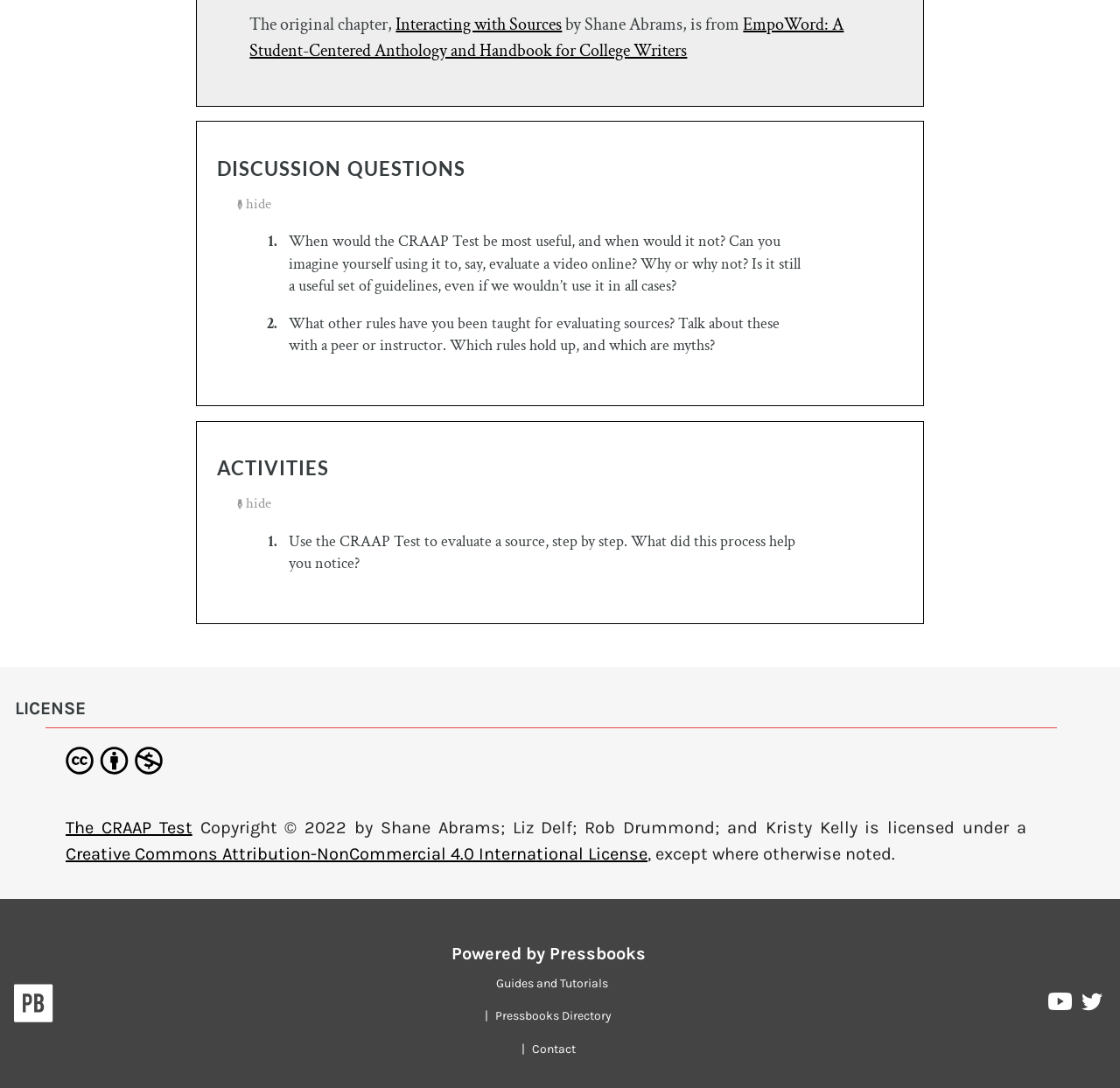Please identify the bounding box coordinates of the element I should click to complete this instruction: 'Click on 'The CRAAP Test''. The coordinates should be given as four float numbers between 0 and 1, like this: [left, top, right, bottom].

[0.059, 0.751, 0.172, 0.77]